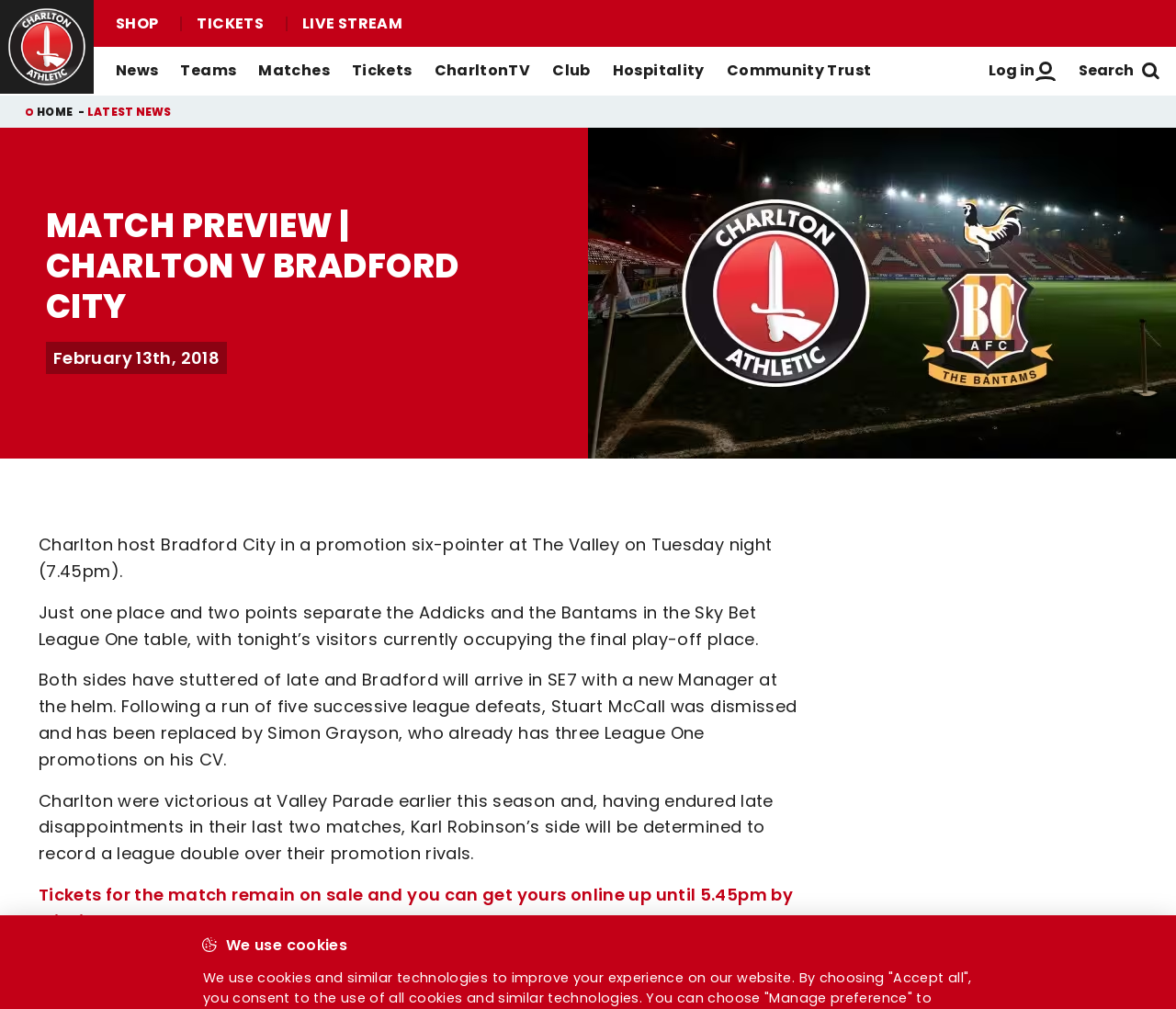Please determine the bounding box coordinates for the element that should be clicked to follow these instructions: "Buy matchday tickets".

[0.154, 0.016, 0.237, 0.031]